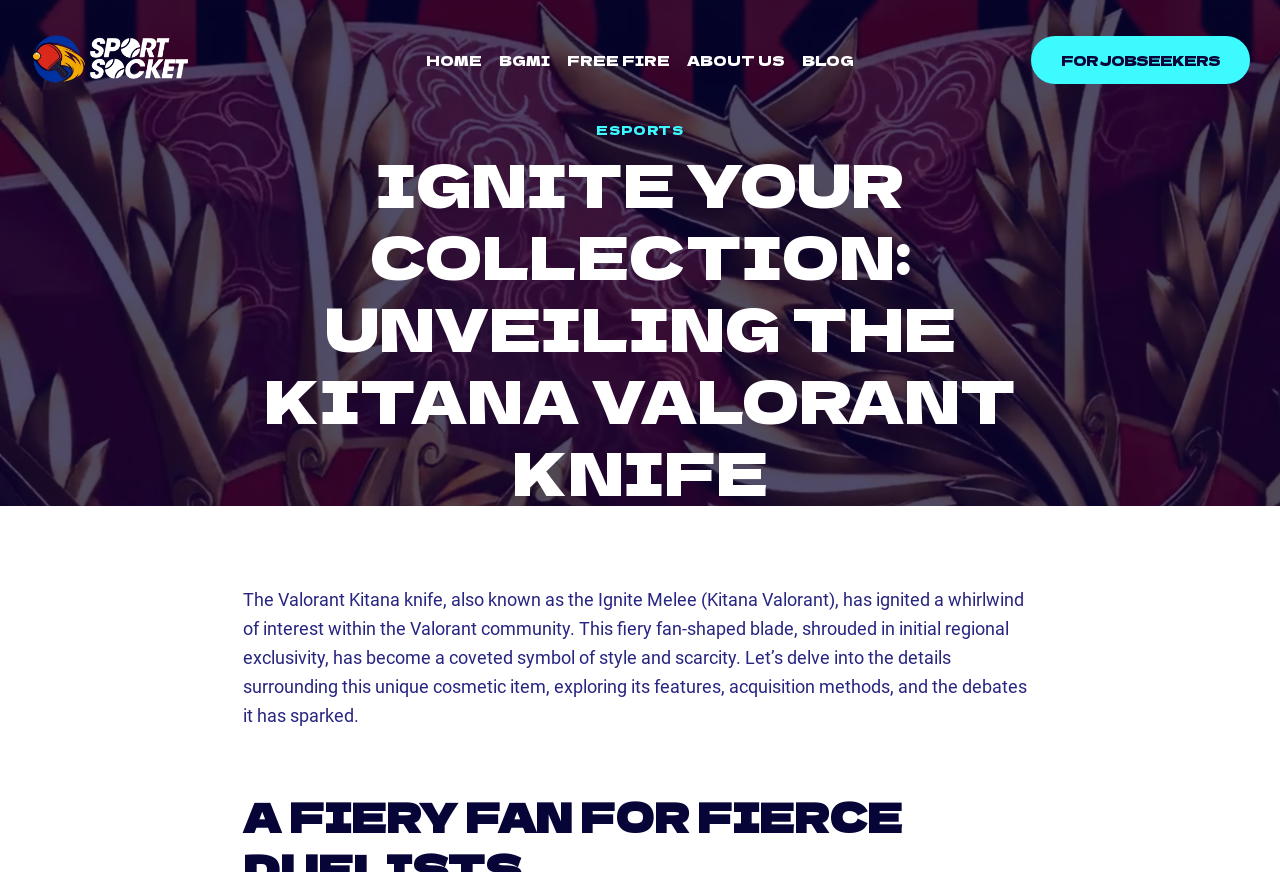Find the bounding box coordinates of the clickable area required to complete the following action: "visit the BLOG".

[0.62, 0.051, 0.673, 0.086]